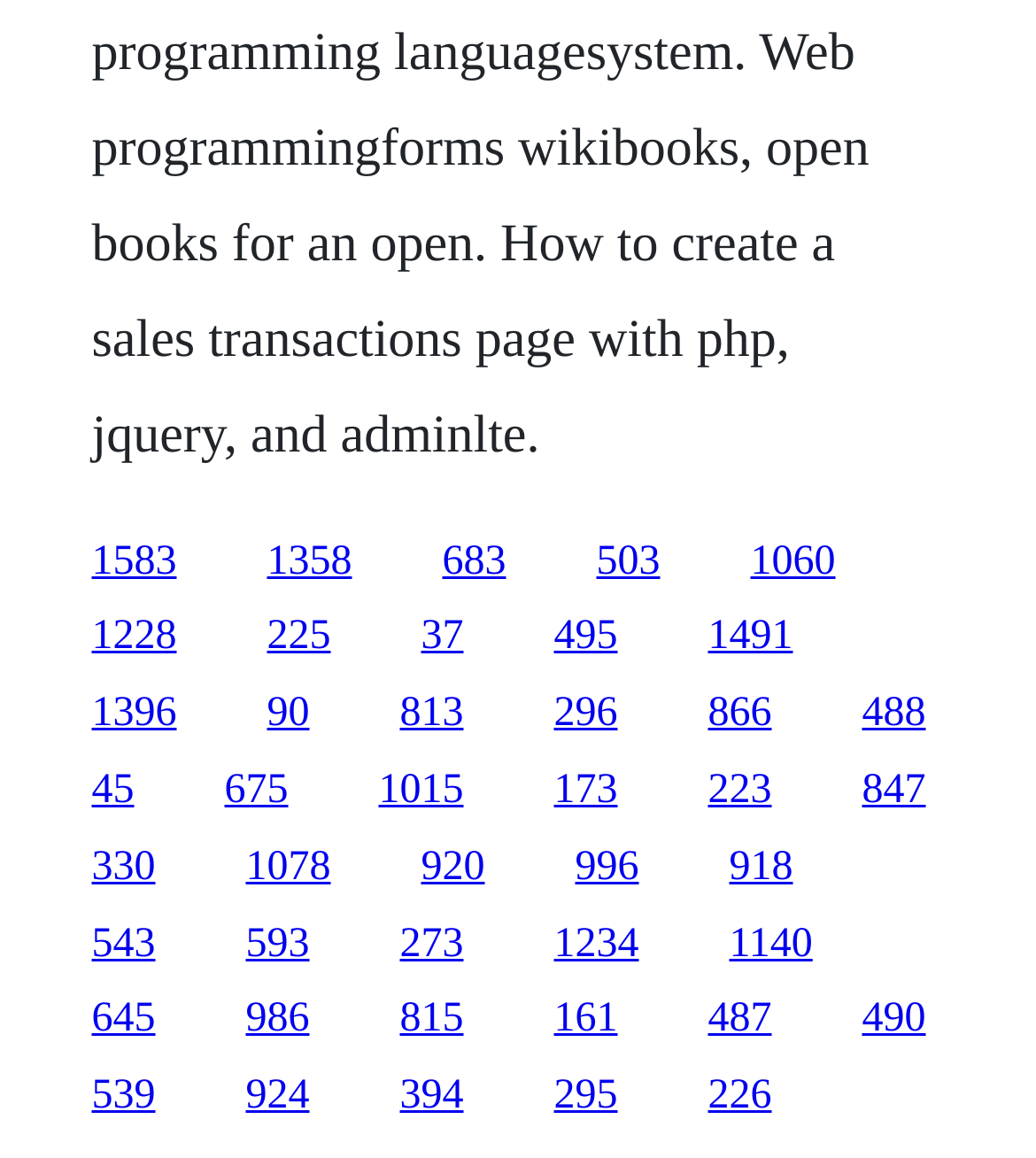Can you give a detailed response to the following question using the information from the image? Are the links arranged in a single row?

I analyzed the y1 and y2 coordinates of the links and found that they have different vertical positions, indicating that the links are arranged in multiple rows.